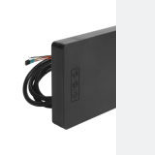What is the purpose of the device?
Please interpret the details in the image and answer the question thoroughly.

The caption indicates that the device is part of a broader category aimed at enhancing vehicle security by aiding in parking and collision avoidance, which implies that its primary function is to ensure vehicle safety and provide assistance to drivers.